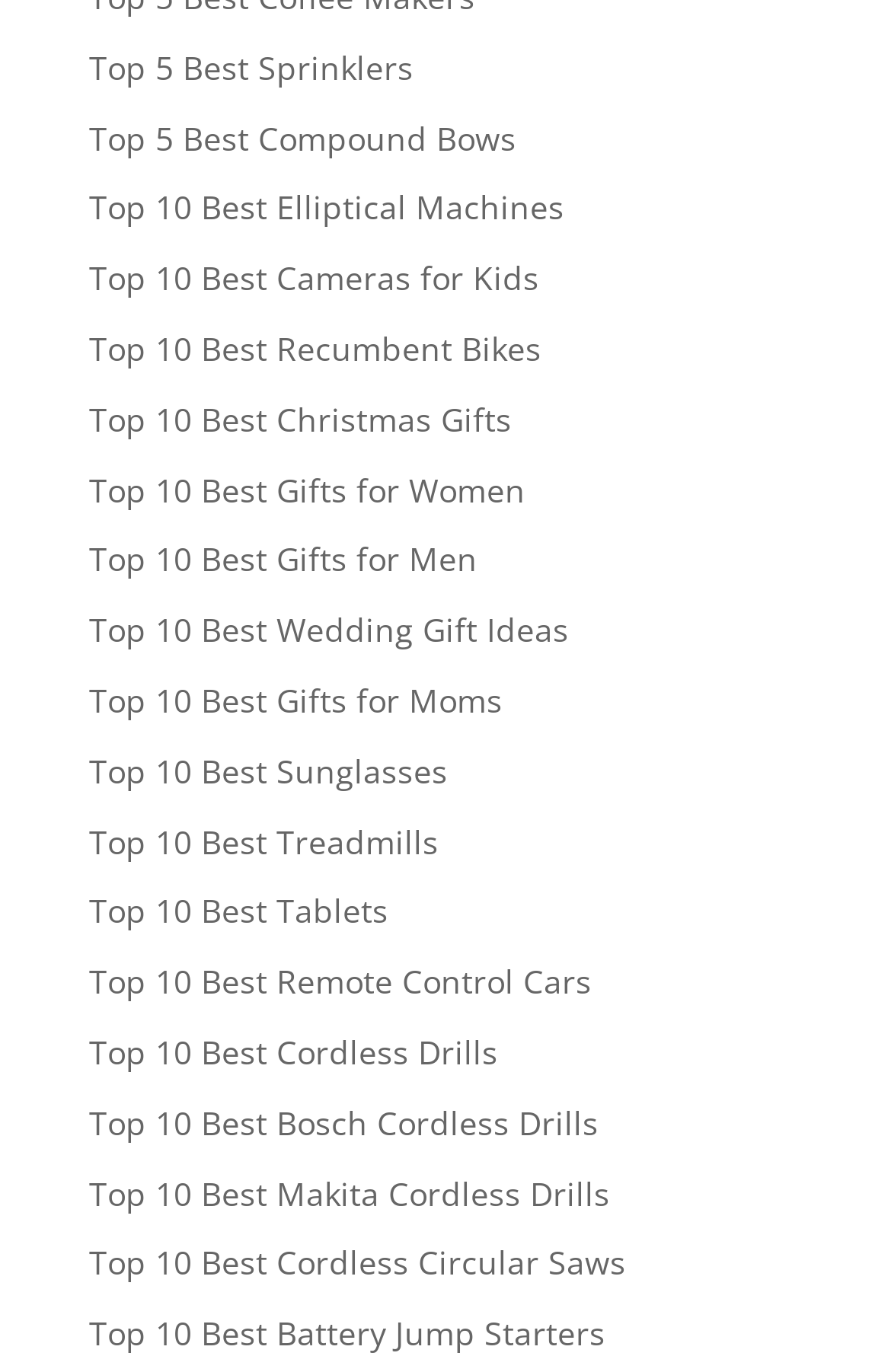Bounding box coordinates are to be given in the format (top-left x, top-left y, bottom-right x, bottom-right y). All values must be floating point numbers between 0 and 1. Provide the bounding box coordinate for the UI element described as: Top 10 Best Christmas Gifts

[0.1, 0.289, 0.574, 0.321]